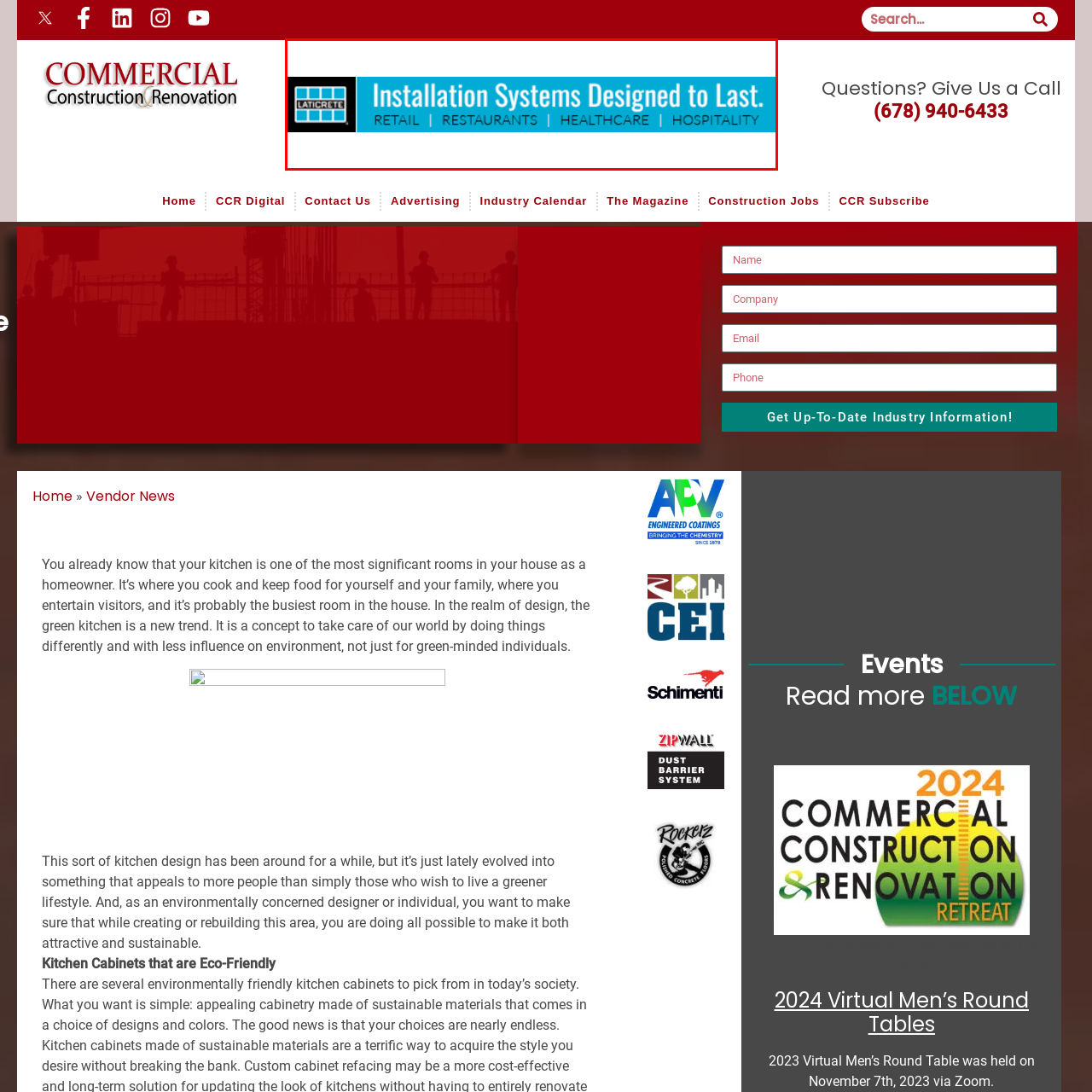View the image within the red box and answer the following question with a concise word or phrase:
How many sectors are served by LATICRETE?

4